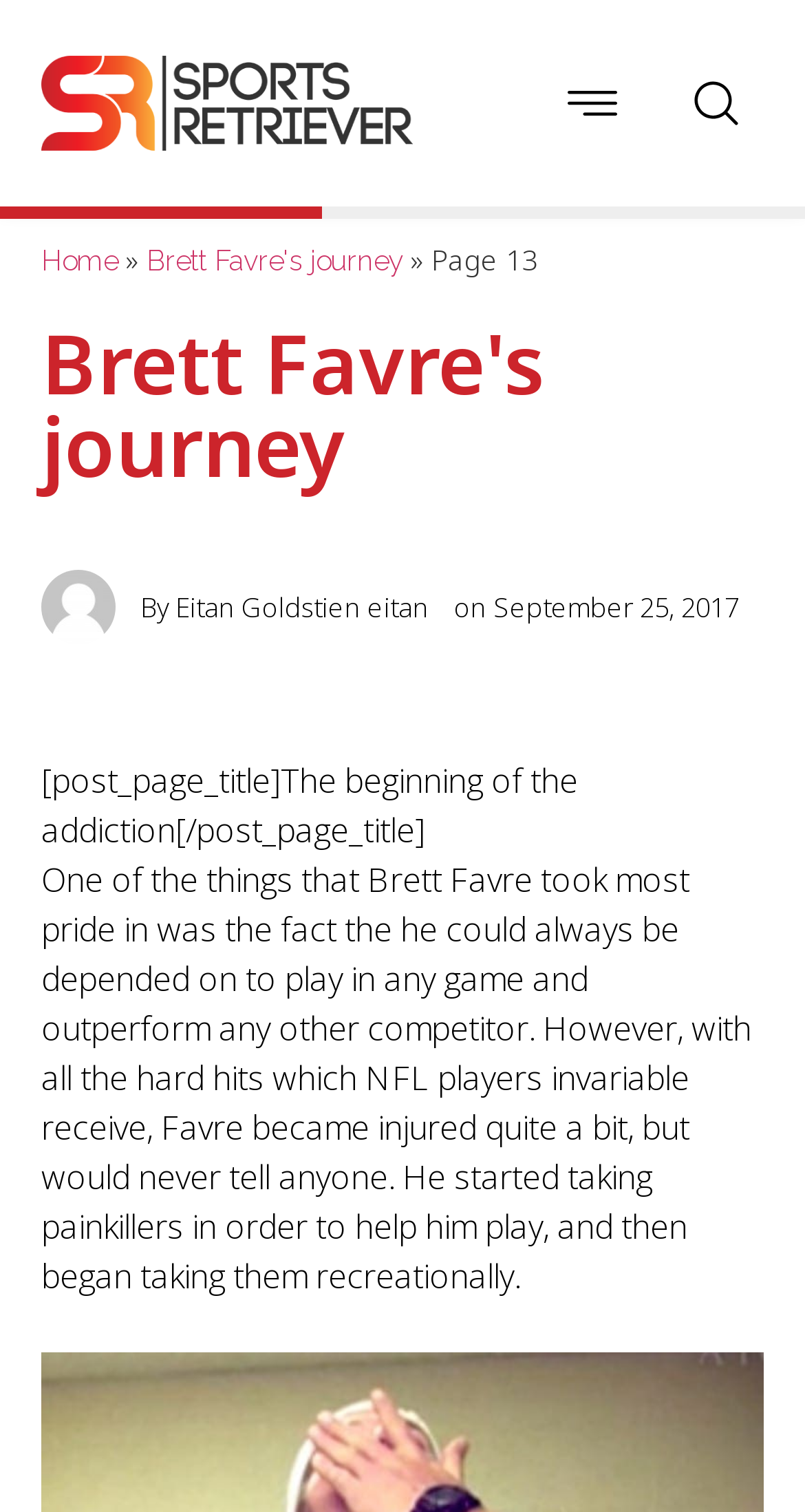Based on the element description: "Home", identify the bounding box coordinates for this UI element. The coordinates must be four float numbers between 0 and 1, listed as [left, top, right, bottom].

[0.051, 0.161, 0.146, 0.183]